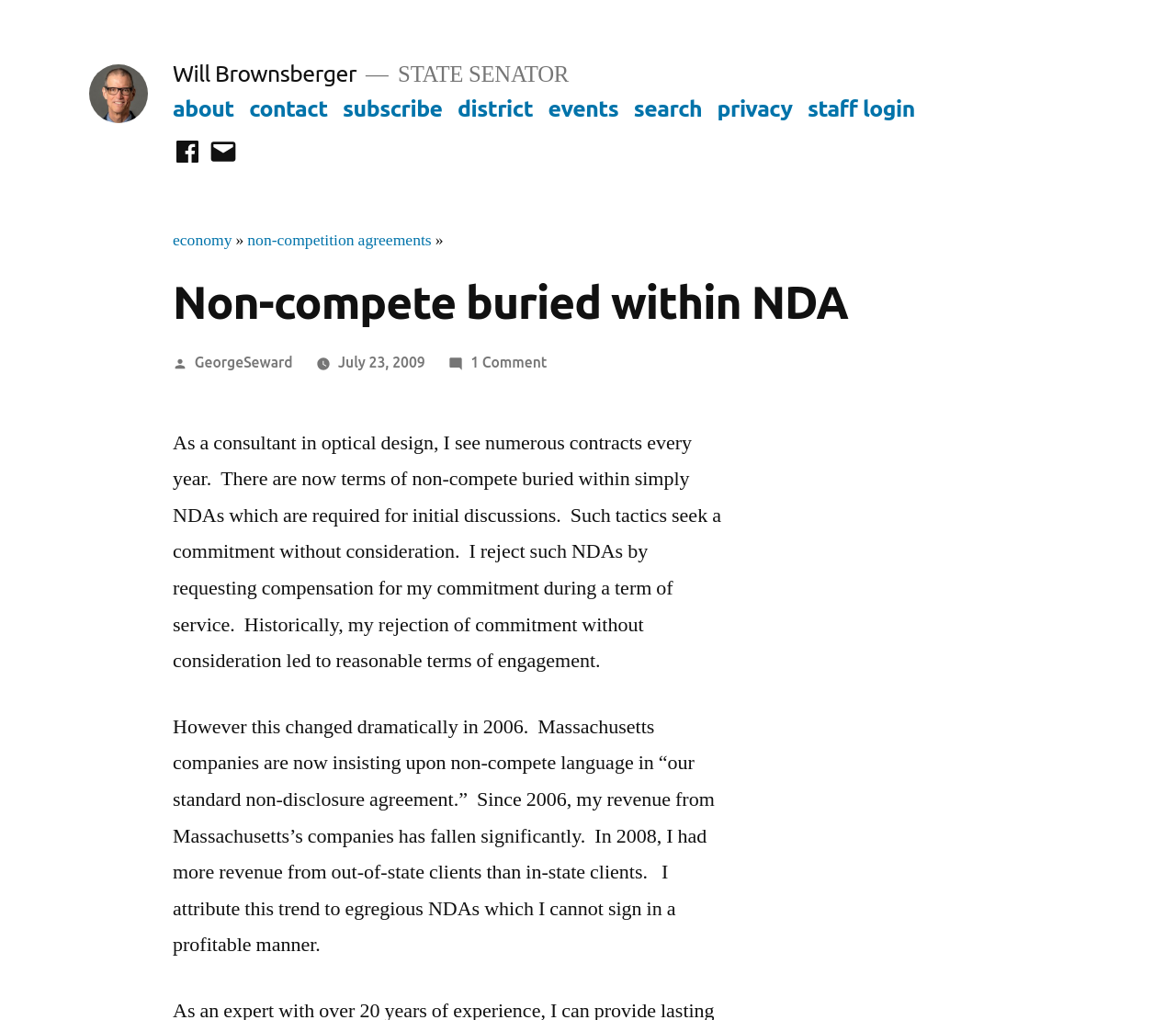What is the occupation of the author?
Look at the screenshot and respond with a single word or phrase.

Consultant in optical design